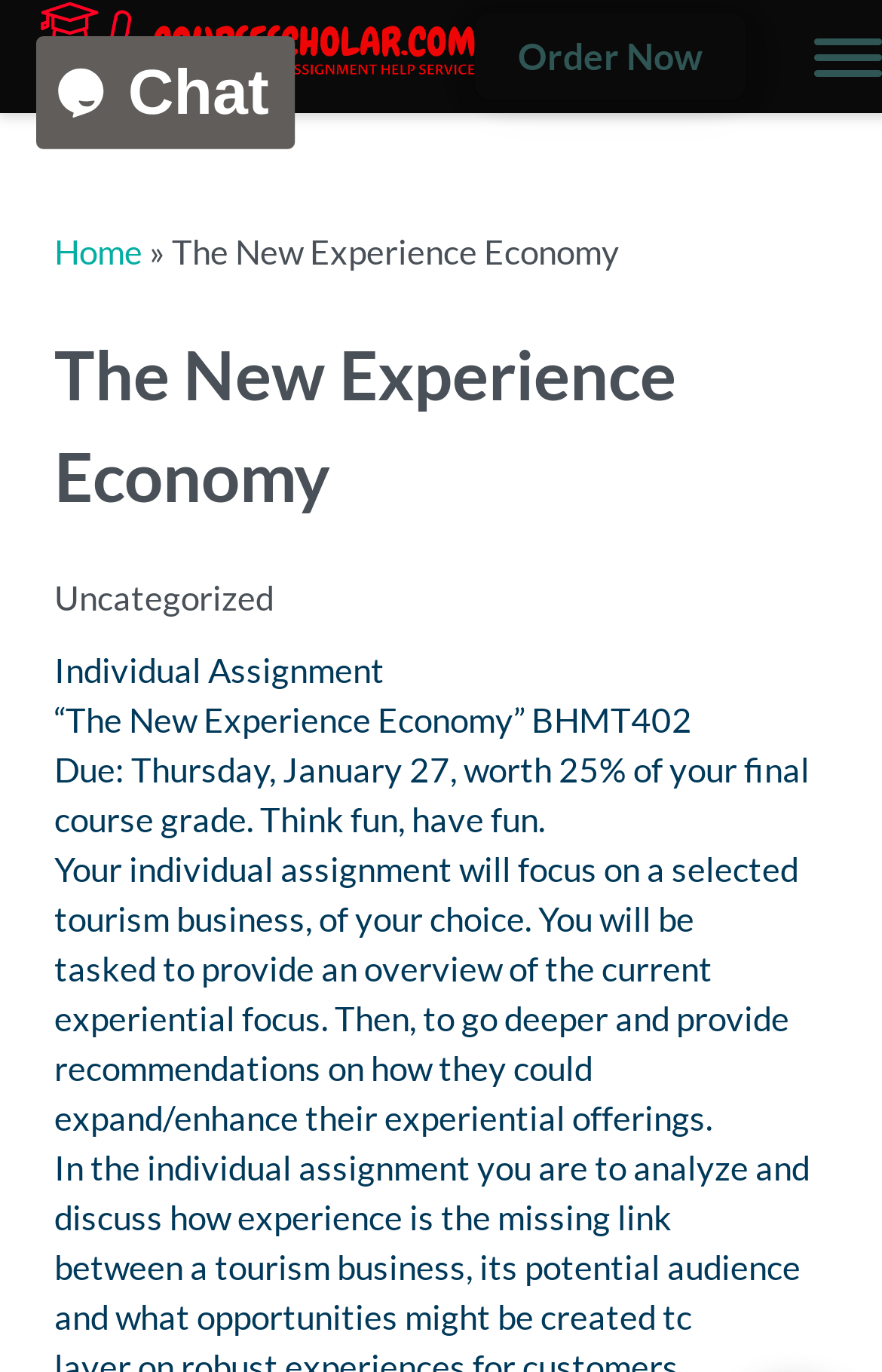What is the percentage of the final course grade for this assignment?
Using the details shown in the screenshot, provide a comprehensive answer to the question.

The percentage can be found in the text 'Due: Thursday, January 27, worth 25% of your final course grade. Think fun, have fun.' which is a StaticText element with bounding box coordinates [0.062, 0.546, 0.918, 0.612].